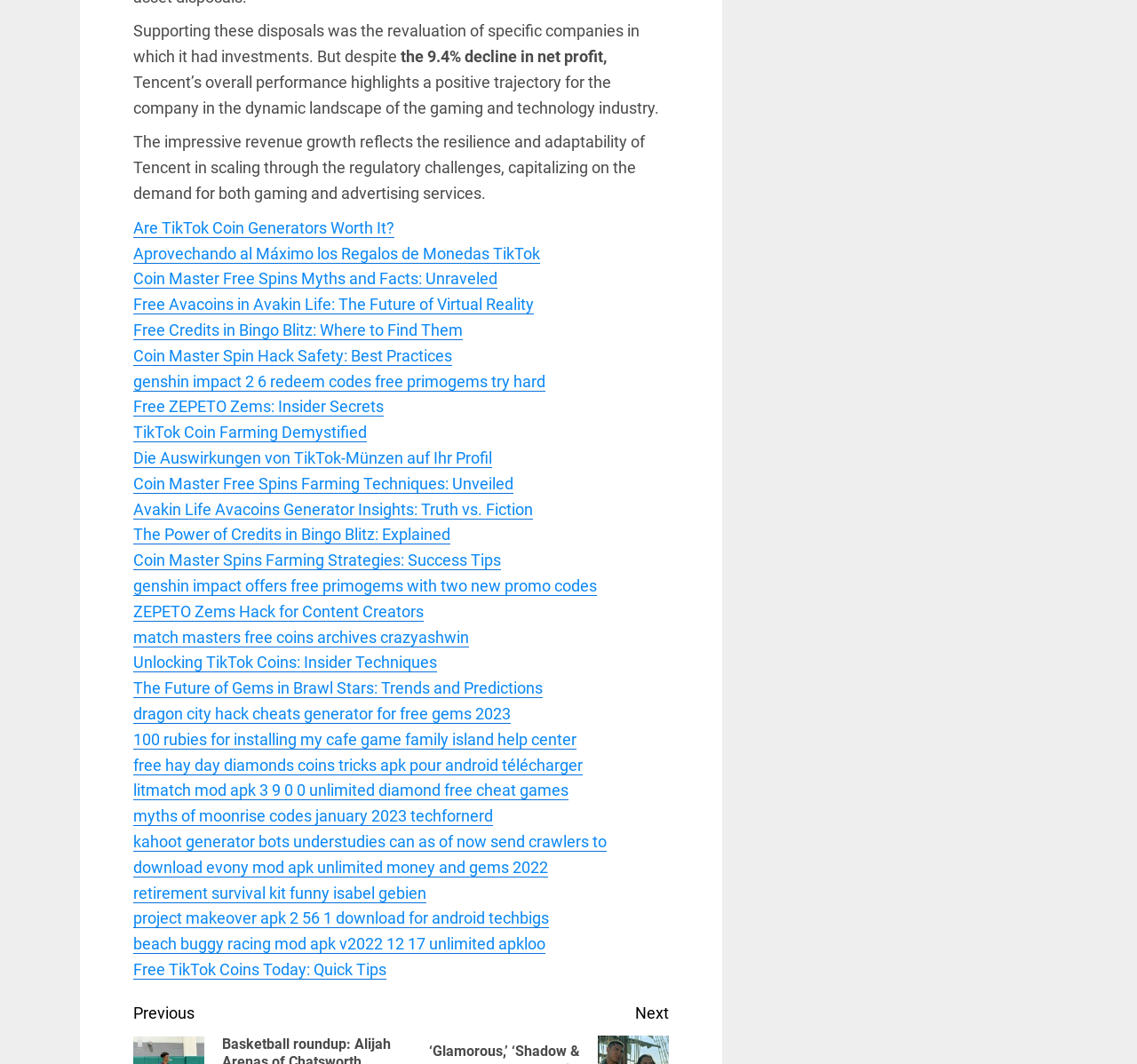Give a one-word or one-phrase response to the question:
What is the purpose of the 'Continue Reading' button?

To load more content